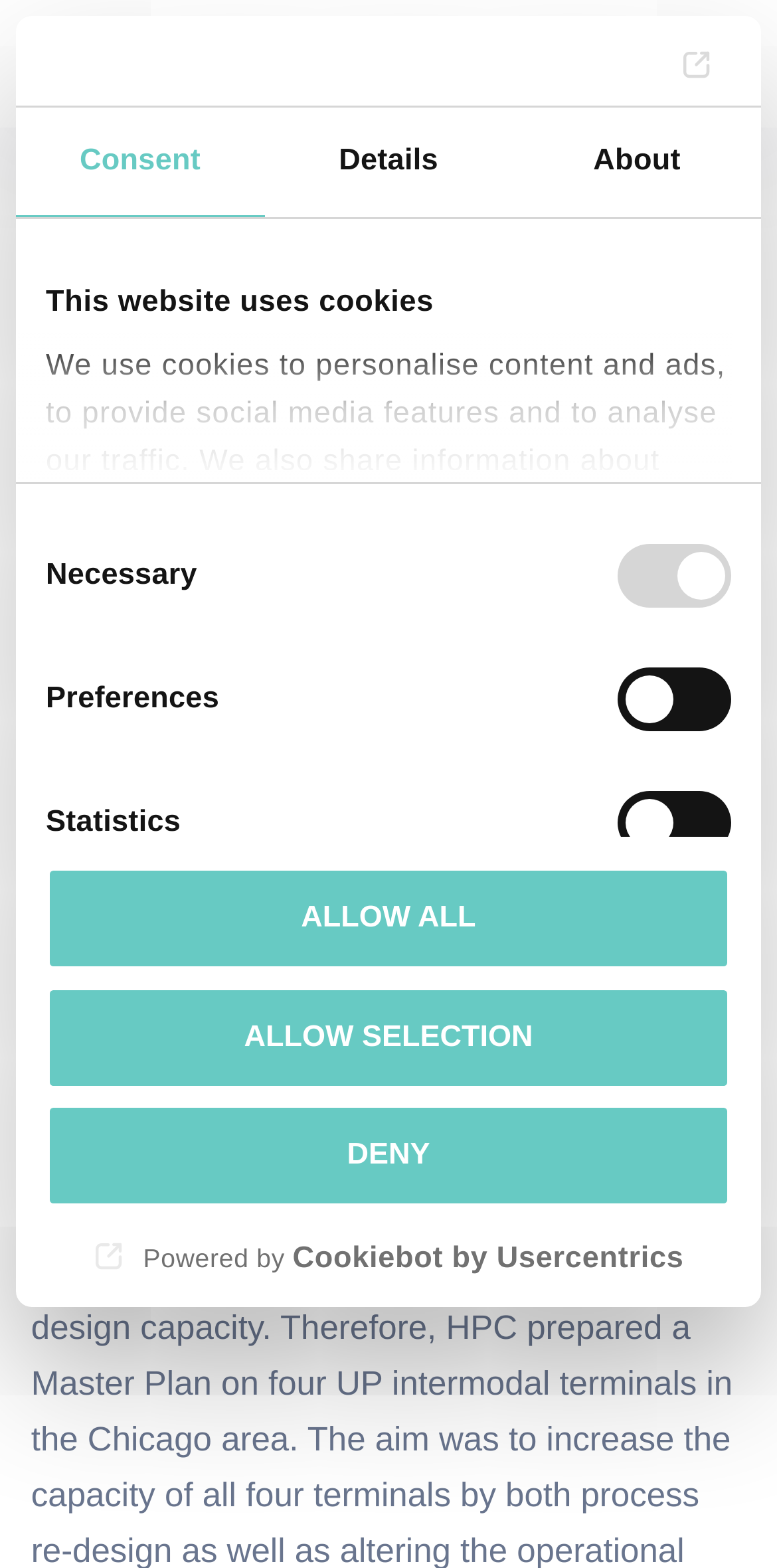Can you give a comprehensive explanation to the question given the content of the image?
What is the name of the company operating the rail network?

From the webpage, we can see that the company operating the rail network is Union Pacific Railroad, as indicated by the heading 'Master Plan for Union Pacific Intermodal Facilities in Chicago'.